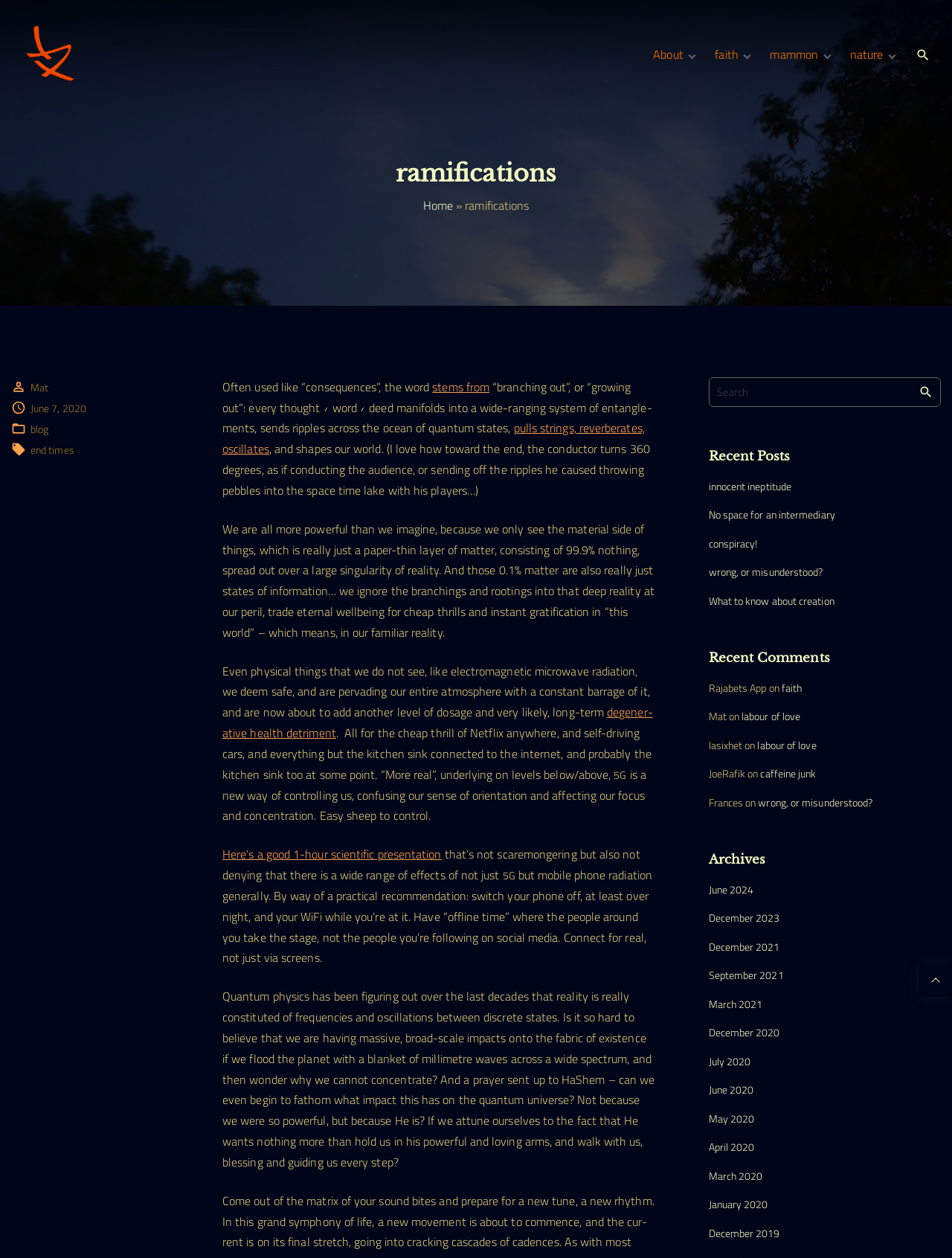Respond to the question below with a concise word or phrase:
What is the title of the first recent post?

innocent ineptitude